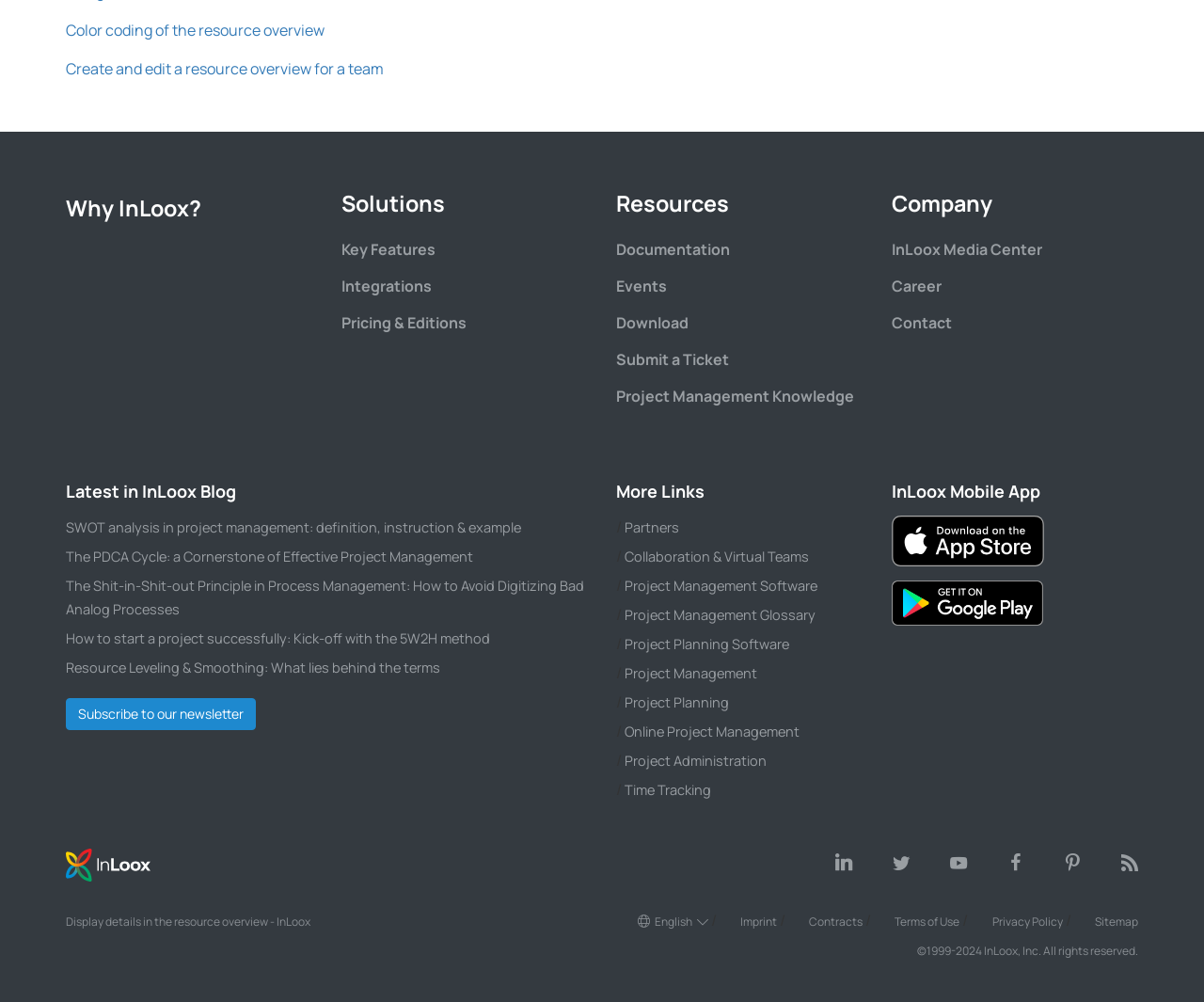Please find the bounding box coordinates of the clickable region needed to complete the following instruction: "Read the blog post 'SWOT analysis in project management: definition, instruction & example'". The bounding box coordinates must consist of four float numbers between 0 and 1, i.e., [left, top, right, bottom].

[0.055, 0.517, 0.433, 0.535]